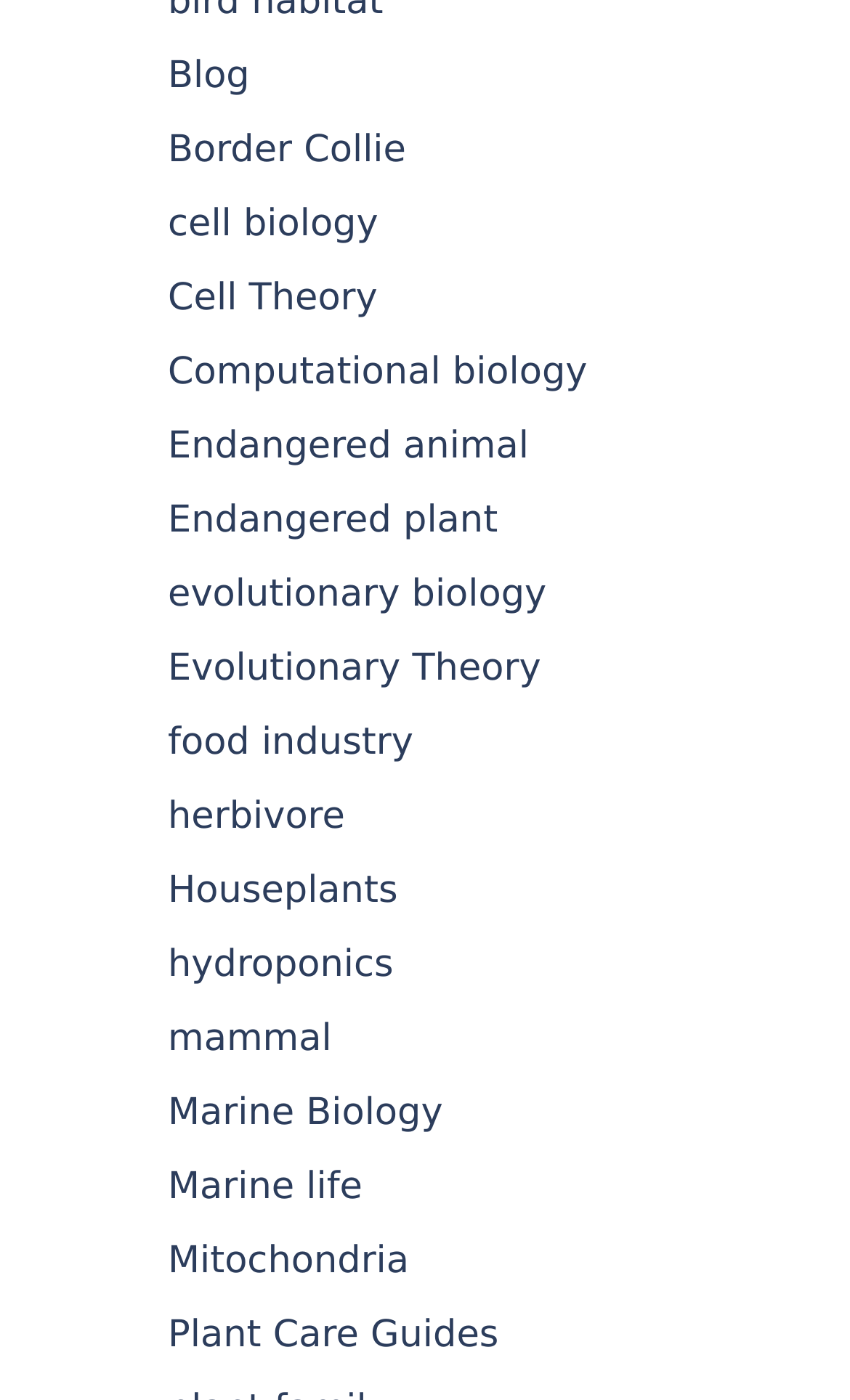Locate the bounding box coordinates of the clickable area to execute the instruction: "read about houseplants". Provide the coordinates as four float numbers between 0 and 1, represented as [left, top, right, bottom].

[0.197, 0.622, 0.468, 0.653]